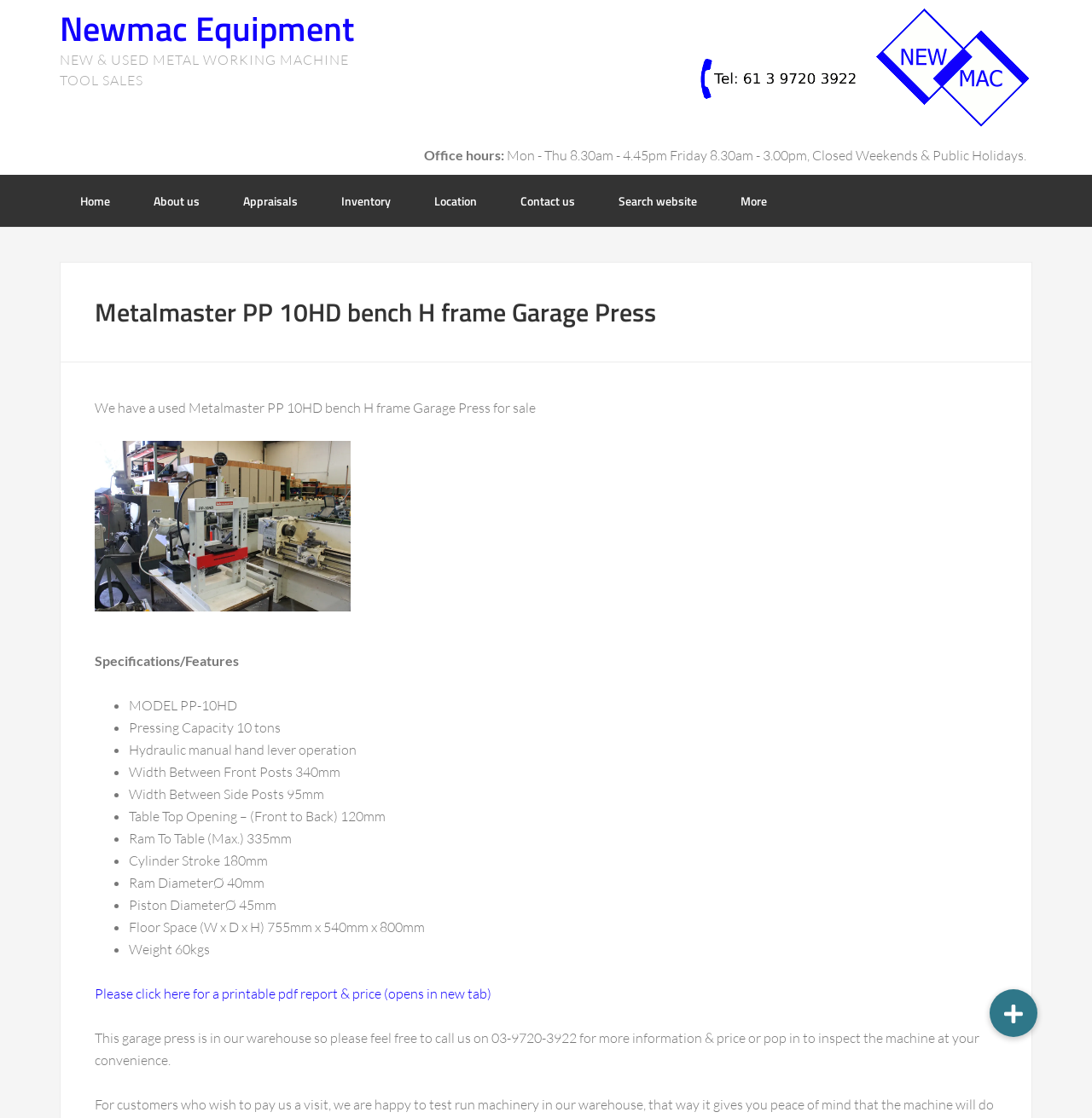From the given element description: "More", find the bounding box for the UI element. Provide the coordinates as four float numbers between 0 and 1, in the order [left, top, right, bottom].

[0.659, 0.156, 0.721, 0.203]